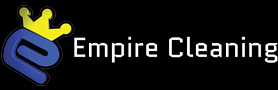Please reply to the following question with a single word or a short phrase:
In which industry does Empire Cleaning have a notable presence?

Gutter cleaning